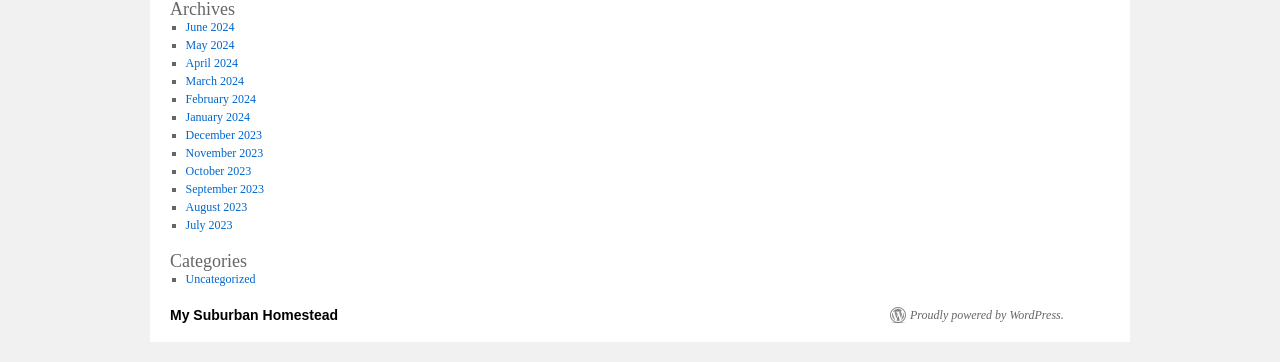Are the links on the webpage related to dates?
Using the image, elaborate on the answer with as much detail as possible.

By examining the links on the webpage, I found that they are all related to dates, specifically months from June 2024 to July 2023, which suggests that the webpage is displaying some kind of archive or categorized content organized by date.